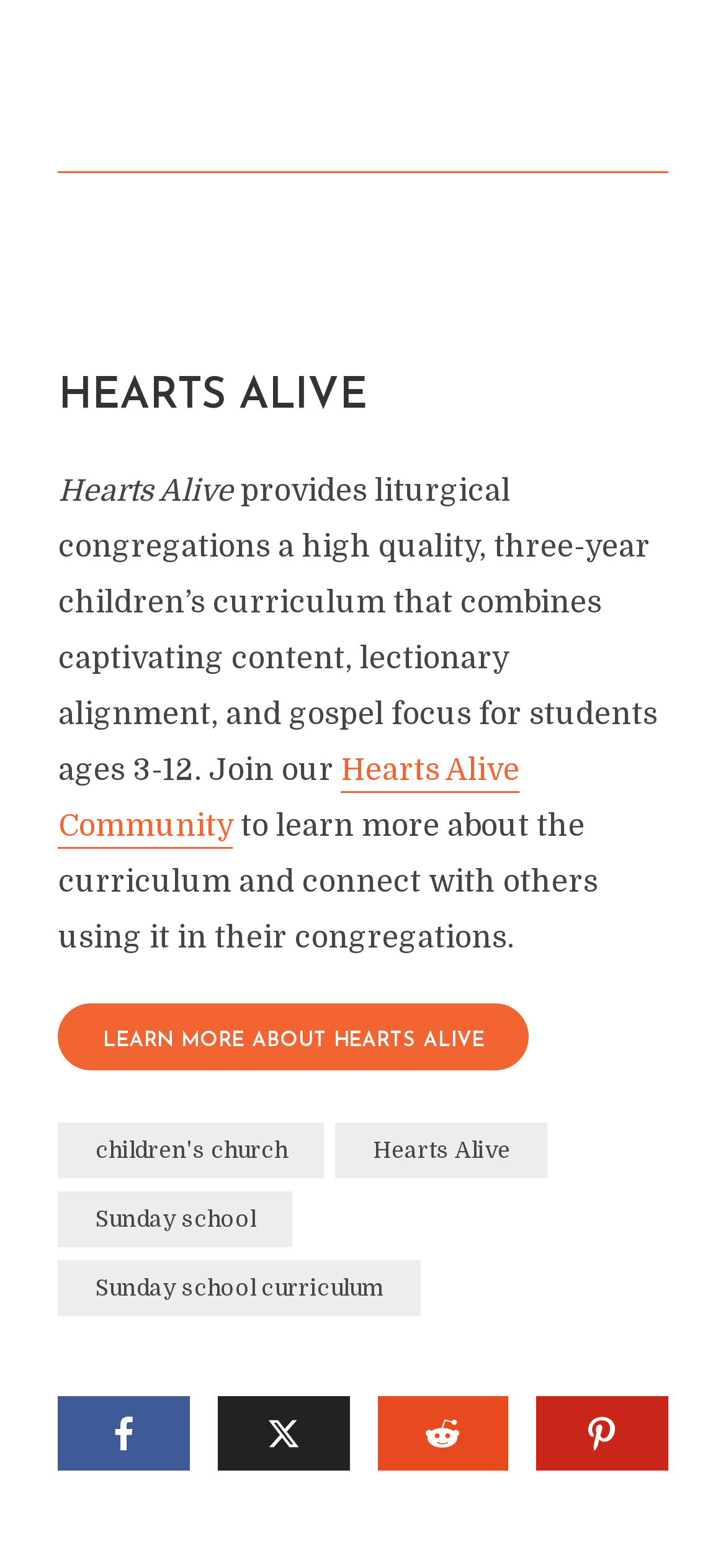What is the name of the curriculum?
Answer the question with a detailed and thorough explanation.

The name of the curriculum can be found in the heading element 'HEARTS ALIVE' and also in the static text 'Hearts Alive' which provides a brief description of the curriculum.